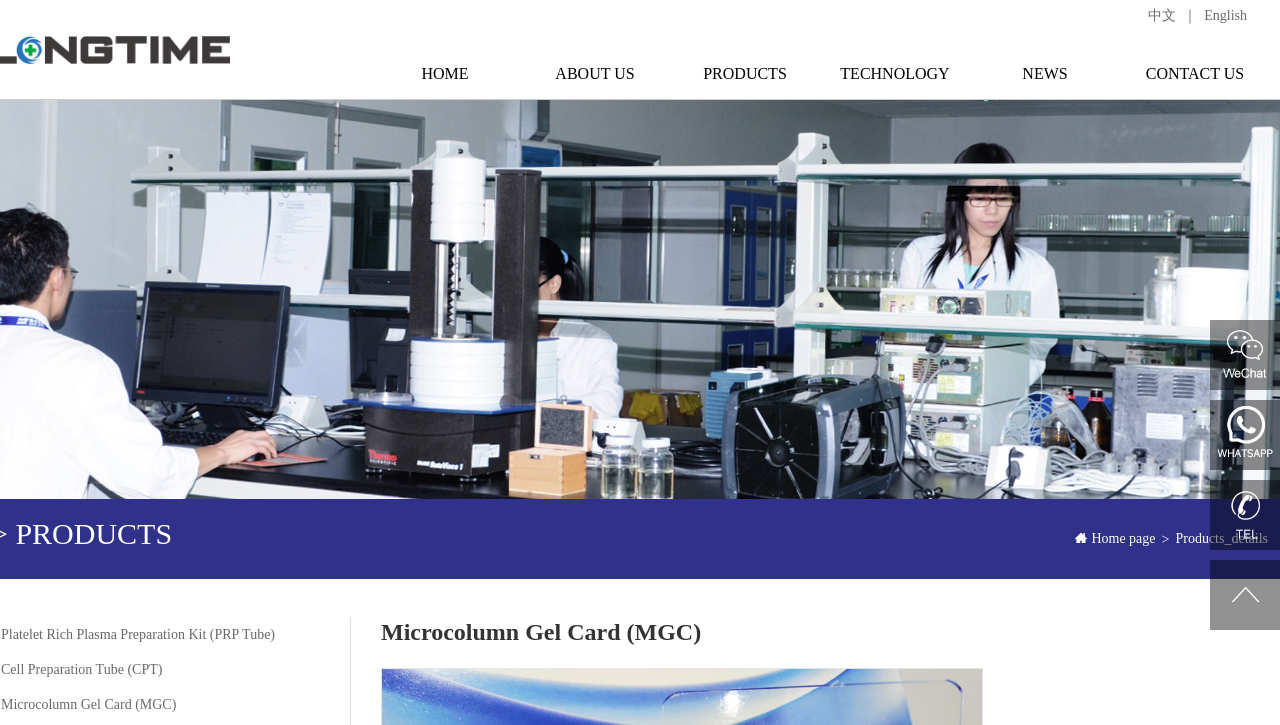What is the purpose of the Microcolumn Gel Card (MGC)?
Using the image as a reference, answer the question with a short word or phrase.

Blood group serology tests